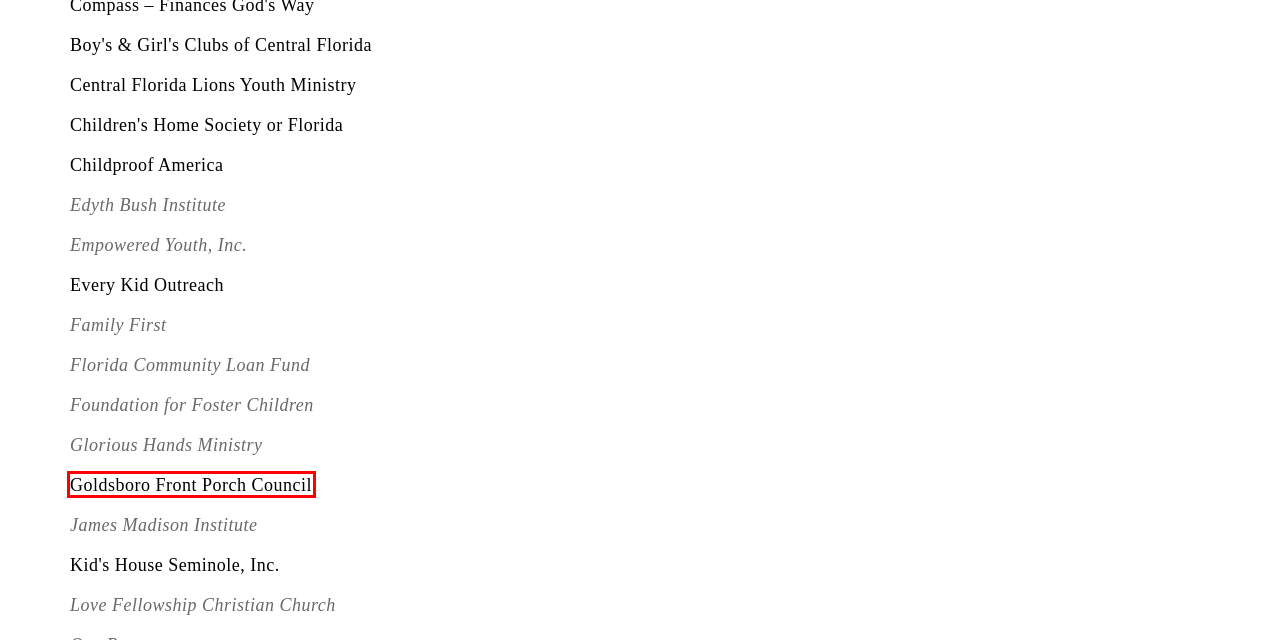With the provided webpage screenshot containing a red bounding box around a UI element, determine which description best matches the new webpage that appears after clicking the selected element. The choices are:
A. 2021/Grants/GrantDetails?GrantCode=G21_014 Grants - The Father's Table Foundation
B. 2021/Grants/GrantDetails?GrantCode=G21_012 Grants - The Father's Table Foundation
C. 2021/Grants/GrantDetails?GrantCode=G21_015 Grants - The Father's Table Foundation
D. 2021/AboutUs/FinancialPolicy Grants - The Father's Table Foundation
E. 2021/AboutUs Grants - The Father's Table Foundation
F. 2021/Grants/GrantDetails?GrantCode=G21_025 Grants - The Father's Table Foundation
G. 2021/Grants/GrantDetails?GrantCode=G21_013 Grants - The Father's Table Foundation
H. 2021/Grants/GrantDetails?GrantCode=G21_023 Grants - The Father's Table Foundation

H